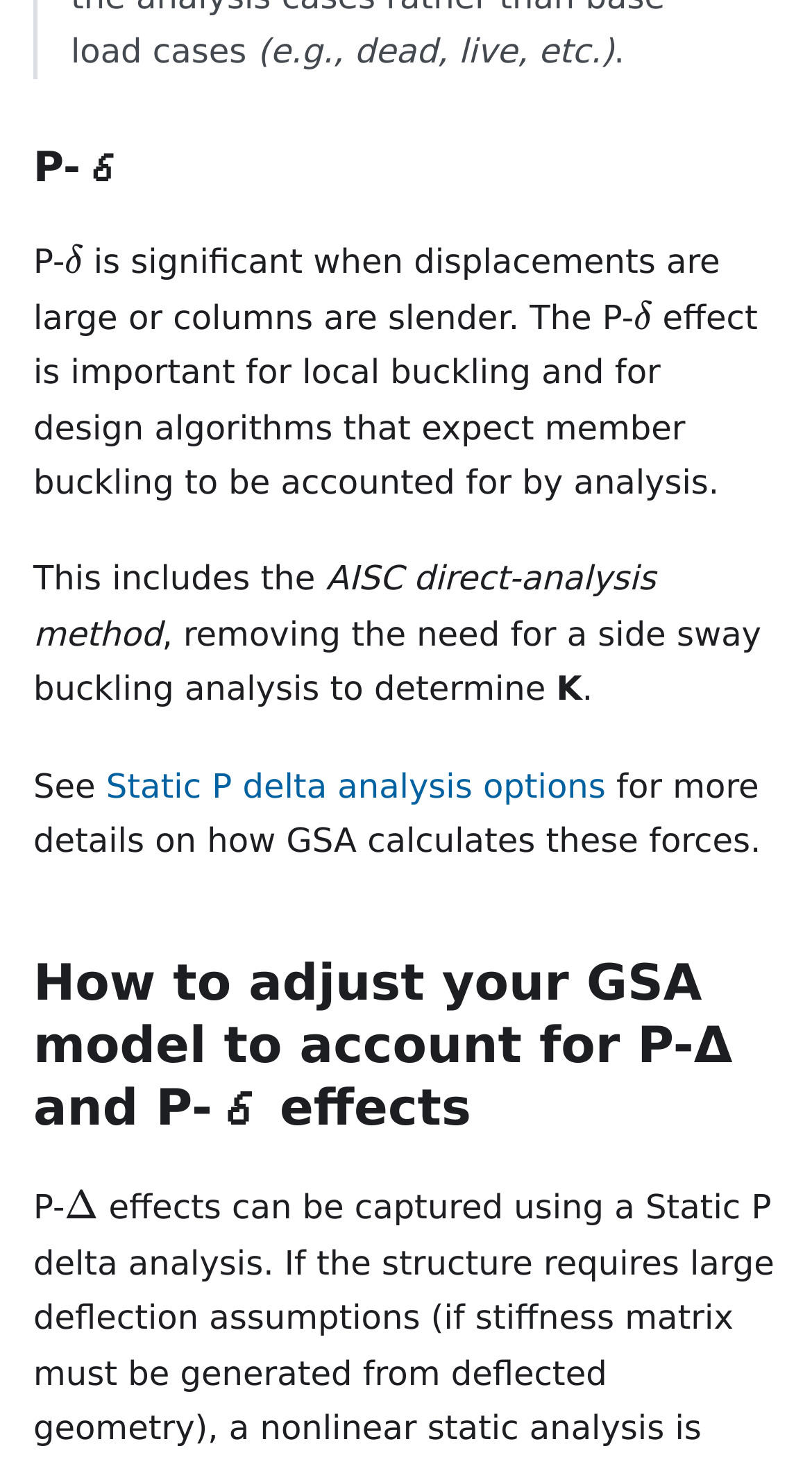Please predict the bounding box coordinates (top-left x, top-left y, bottom-right x, bottom-right y) for the UI element in the screenshot that fits the description: Static P delta analysis options

[0.131, 0.524, 0.746, 0.551]